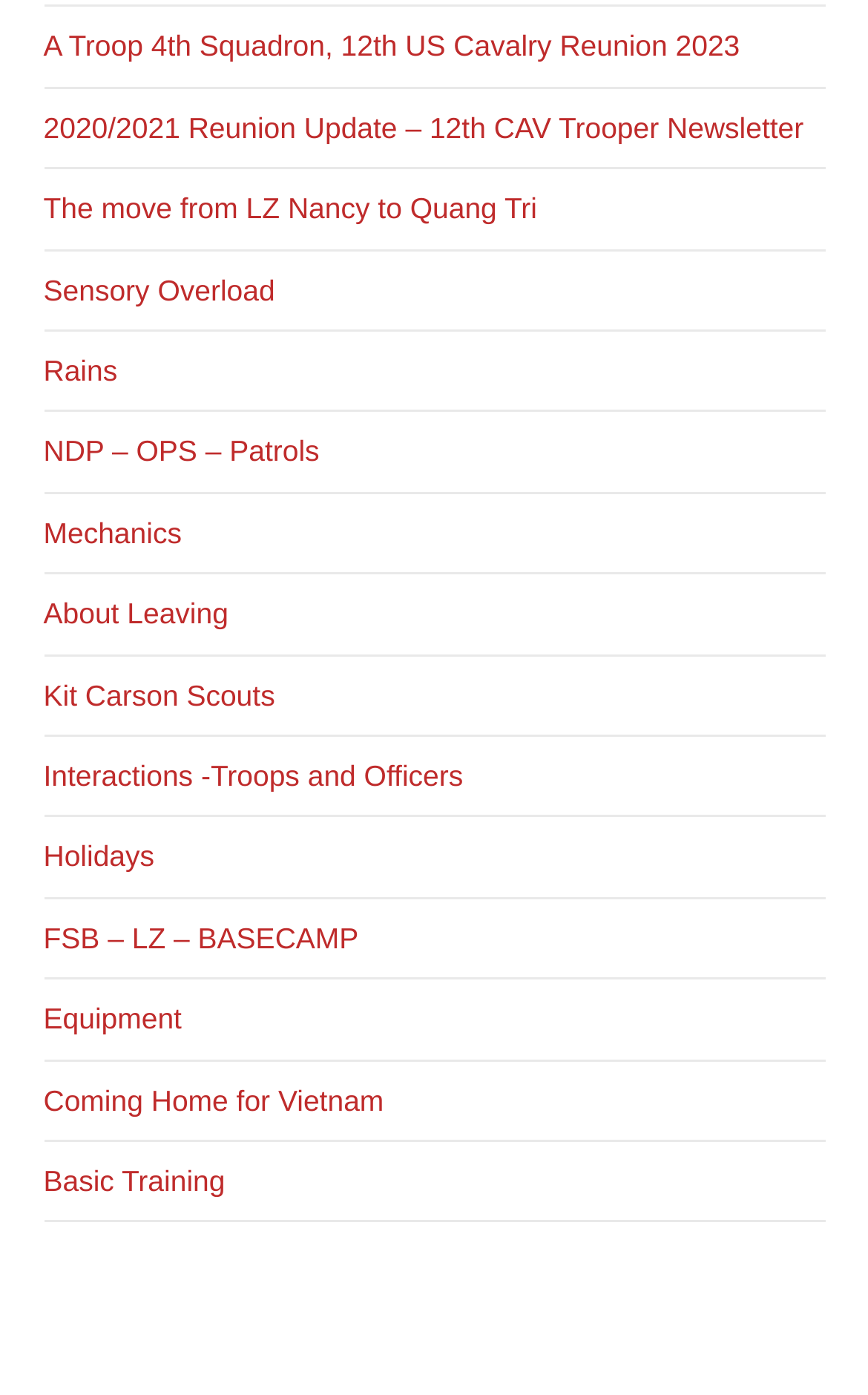Determine the bounding box coordinates of the element's region needed to click to follow the instruction: "read about The move from LZ Nancy to Quang Tri". Provide these coordinates as four float numbers between 0 and 1, formatted as [left, top, right, bottom].

[0.05, 0.138, 0.619, 0.162]